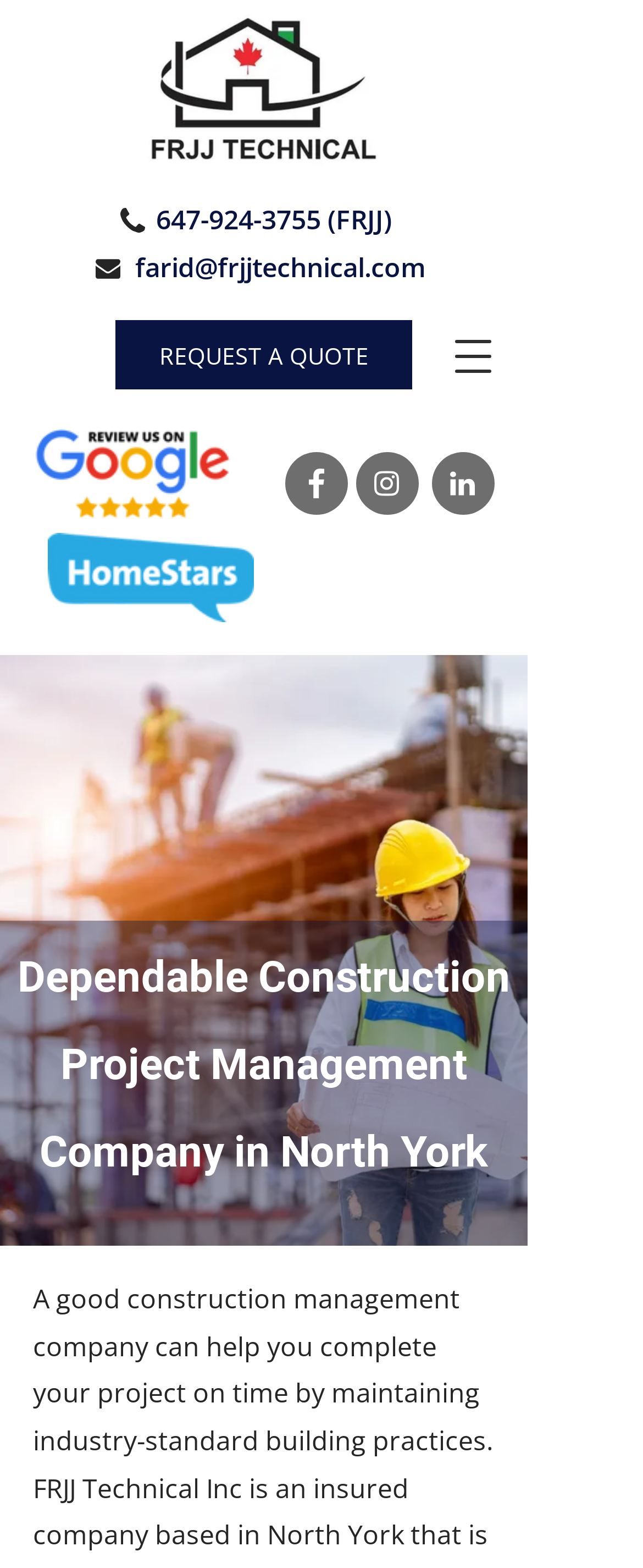Create a detailed summary of all the visual and textual information on the webpage.

The webpage is about FRJJ Technical Inc, a construction project management company based in North York. At the top left, there is a logo of FRJJ Technical Inc, which is also a link, accompanied by the company's name in text. To the right of the logo, there is a phone number, 647-924-3755, and an email address, farid@frjjtechnical.com, both of which are clickable links. 

Below the logo and contact information, there is a prominent call-to-action button, "REQUEST A QUOTE", which is centered on the page. On the top right, there is a navigation menu button that, when clicked, opens a dialog. 

Further down the page, there are three social media or review icons, including a Google review icon and a Homestars logo, all of which are links. Below these icons, there are three empty links, possibly indicating a menu or a list of items. 

The main content of the page is headed by a title, "Dependable Construction Project Management Company in North York", which occupies most of the bottom half of the page.